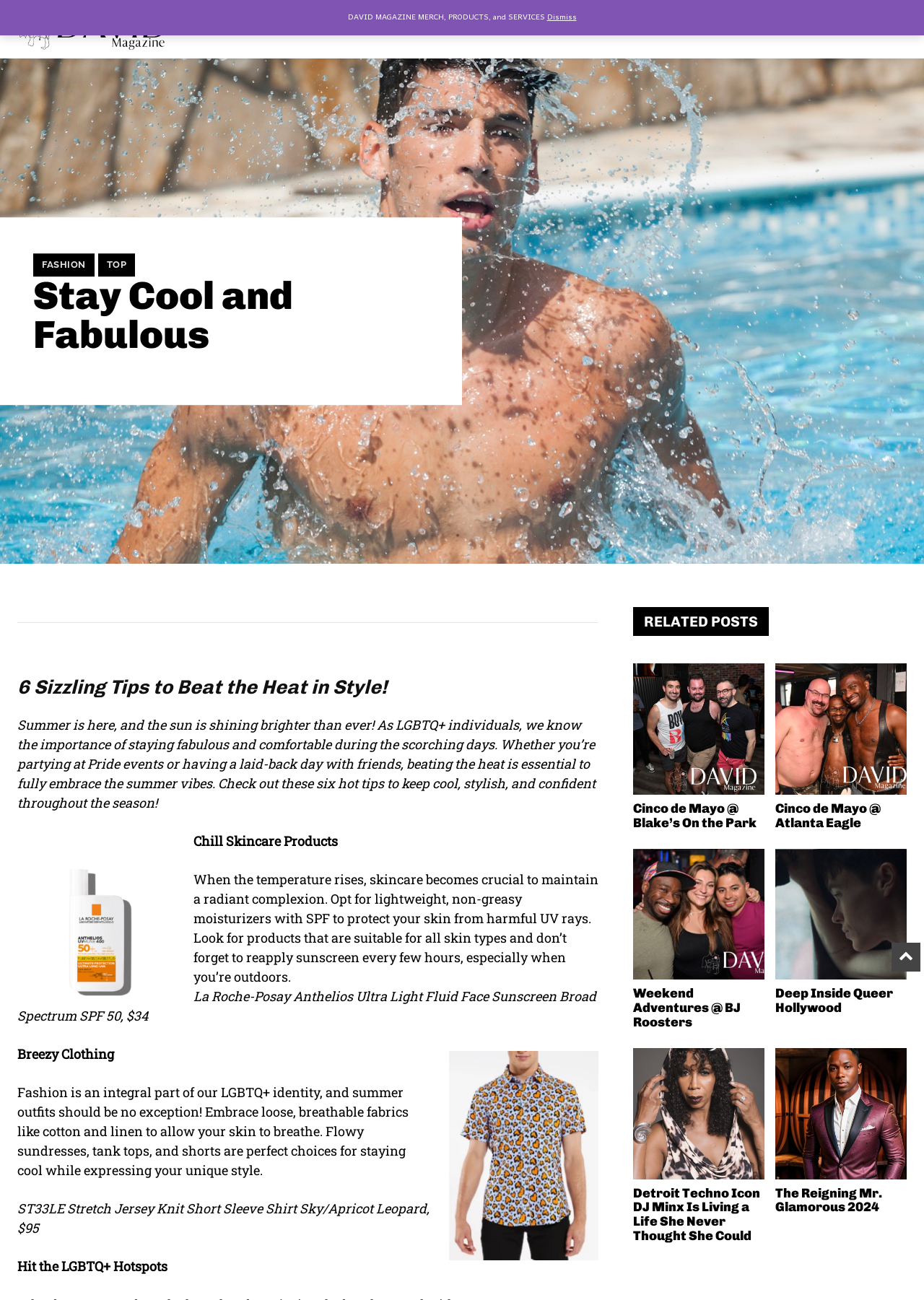Provide a single word or phrase answer to the question: 
How many skincare products are mentioned?

1